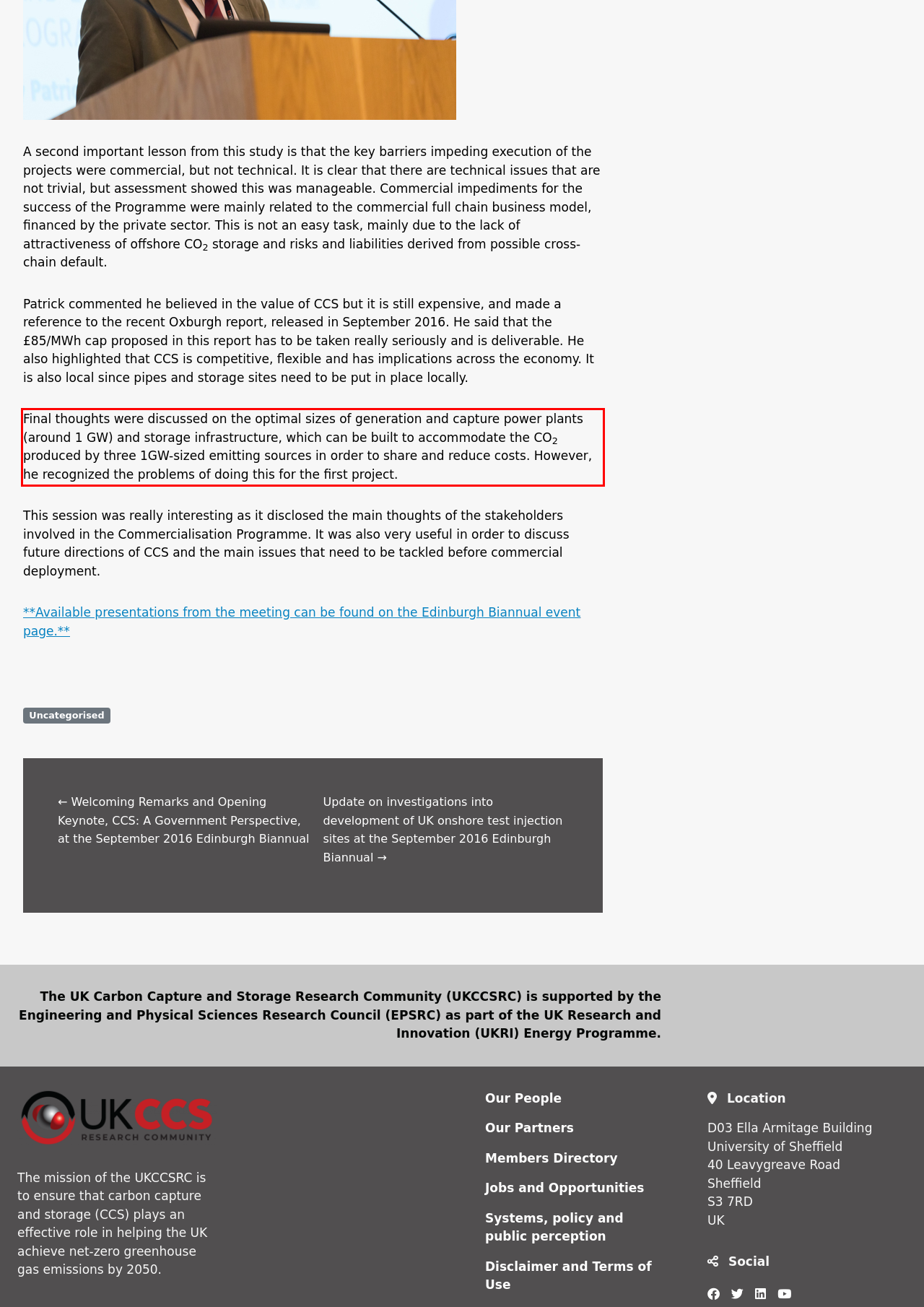Given a screenshot of a webpage with a red bounding box, extract the text content from the UI element inside the red bounding box.

Final thoughts were discussed on the optimal sizes of generation and capture power plants (around 1 GW) and storage infrastructure, which can be built to accommodate the CO2 produced by three 1GW-sized emitting sources in order to share and reduce costs. However, he recognized the problems of doing this for the first project.